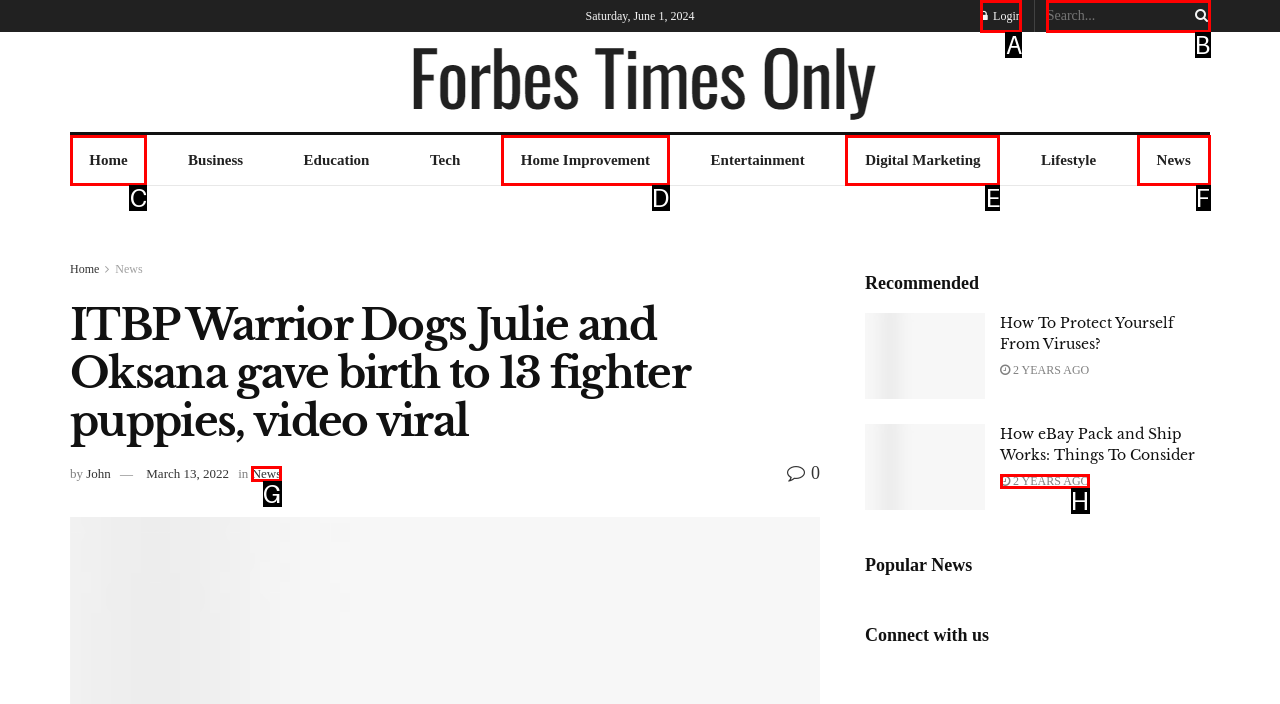From the provided options, pick the HTML element that matches the description: 2 years ago. Respond with the letter corresponding to your choice.

H